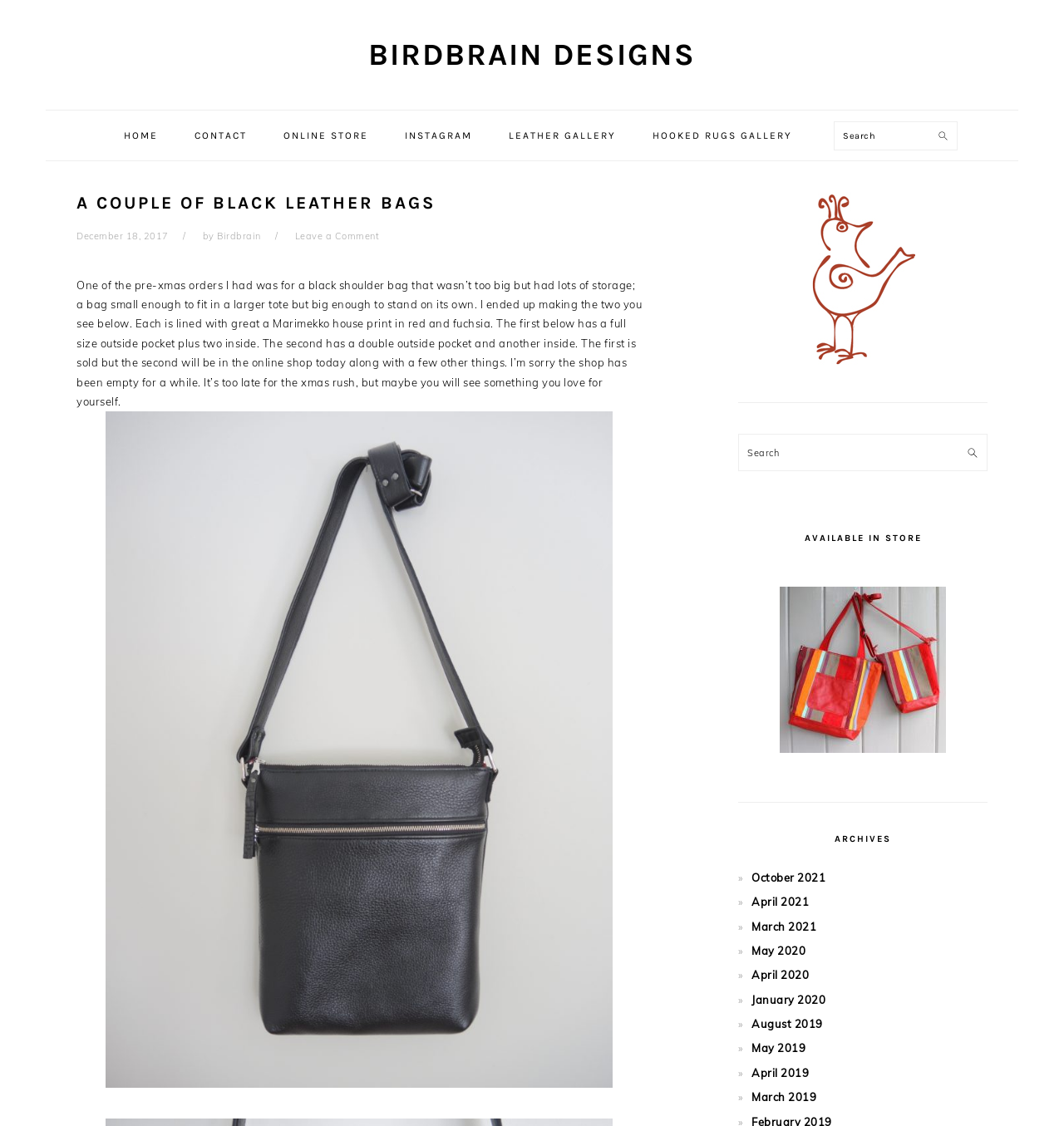Please identify the bounding box coordinates of the clickable element to fulfill the following instruction: "Search for something". The coordinates should be four float numbers between 0 and 1, i.e., [left, top, right, bottom].

[0.784, 0.108, 0.9, 0.134]